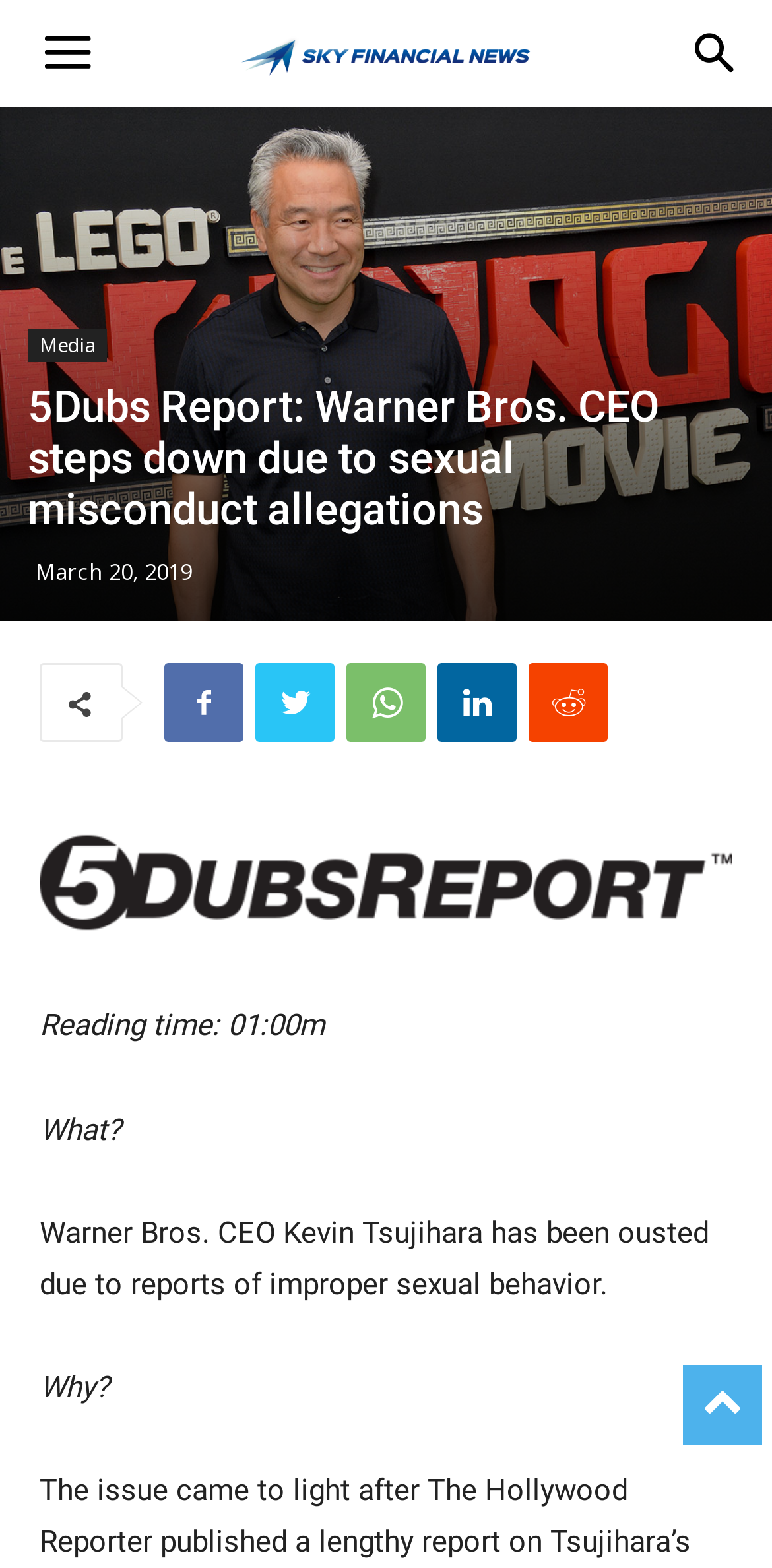What is the date of the news article?
Please look at the screenshot and answer in one word or a short phrase.

March 20, 2019